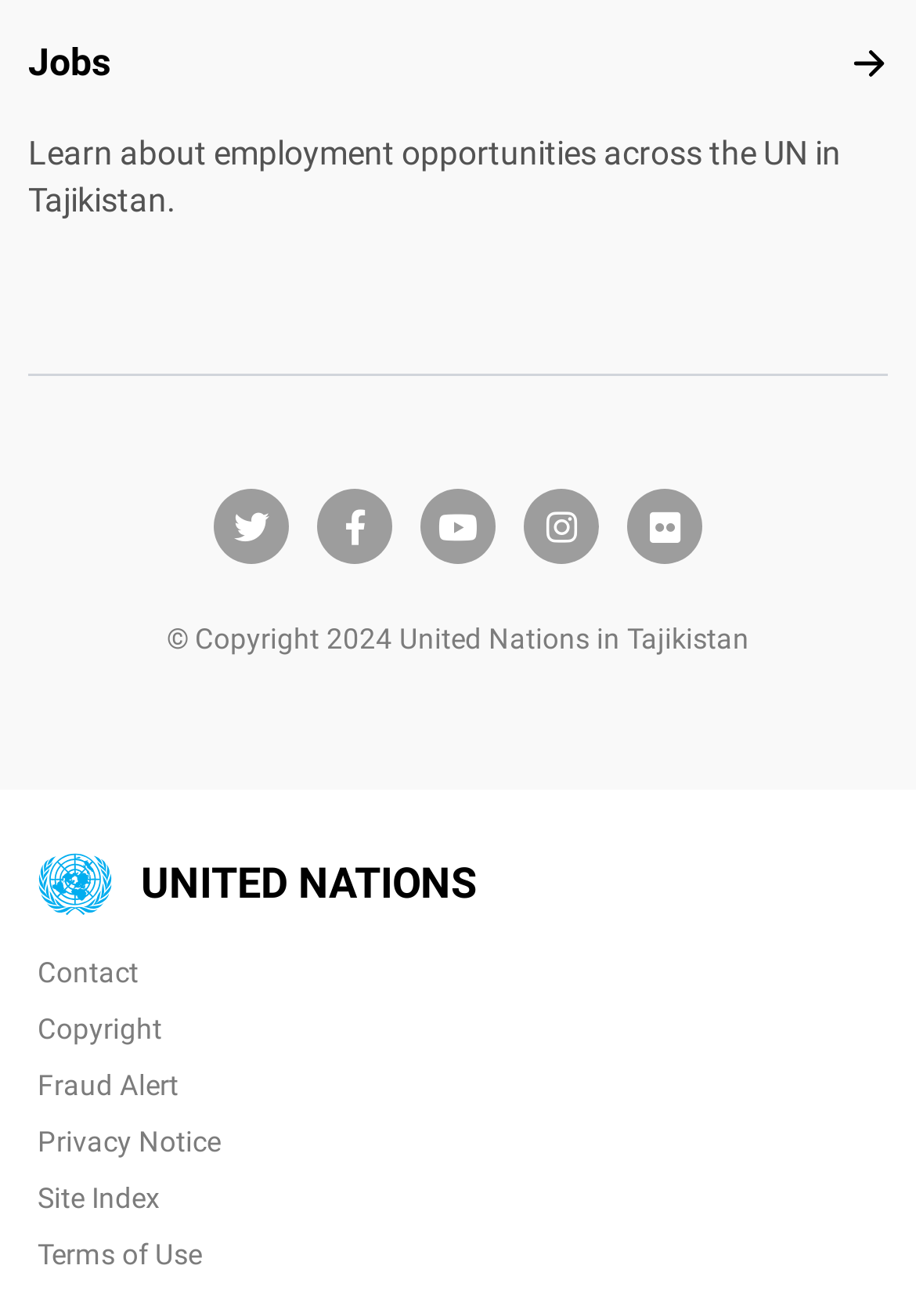Find and provide the bounding box coordinates for the UI element described here: "Site Index". The coordinates should be given as four float numbers between 0 and 1: [left, top, right, bottom].

[0.041, 0.899, 0.174, 0.924]